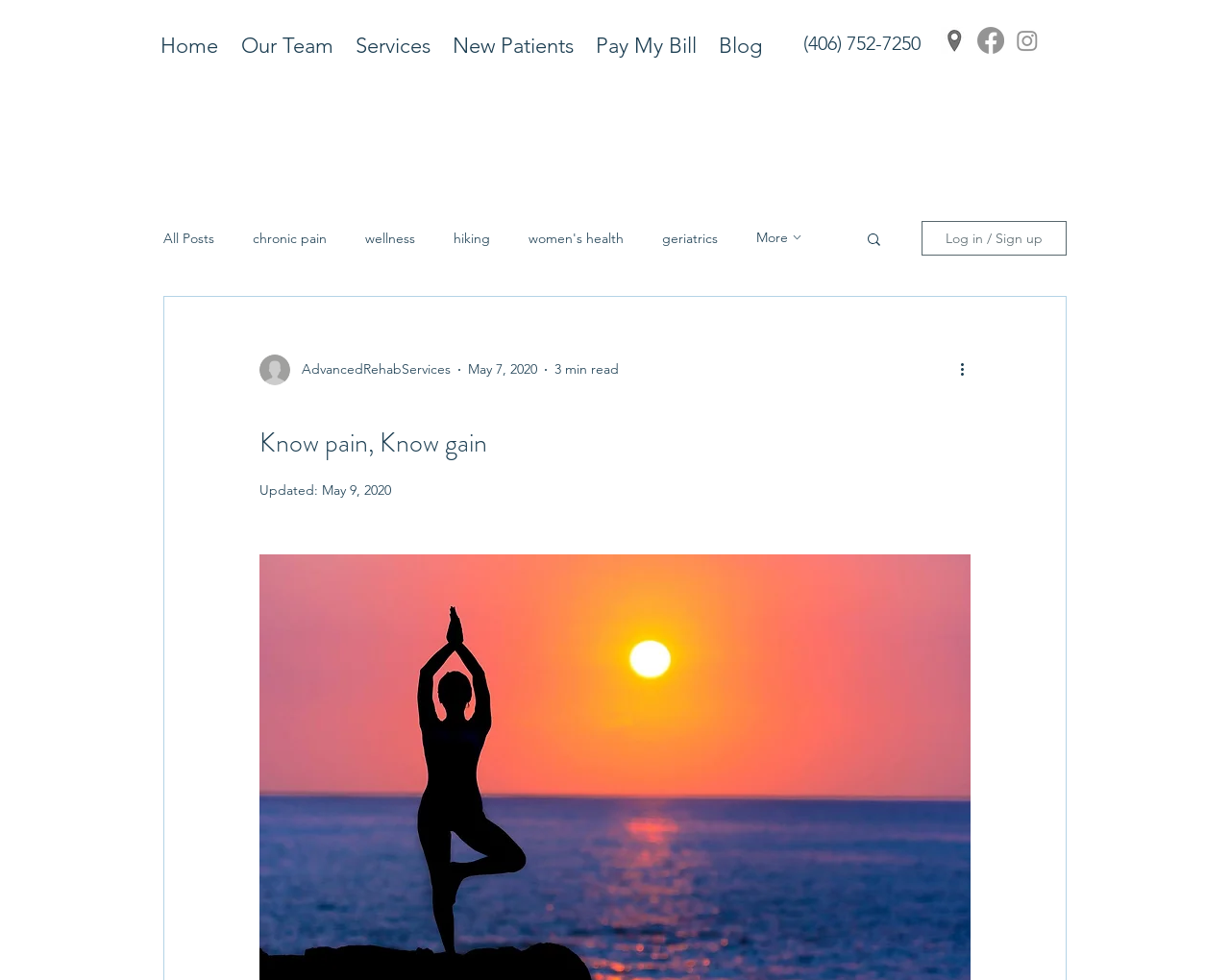Examine the image and give a thorough answer to the following question:
How many social media links are there?

I counted the number of social media links by looking at the 'Social Bar' section, which contains links to Google Places, Facebook, and Instagram, so there are 3 social media links.